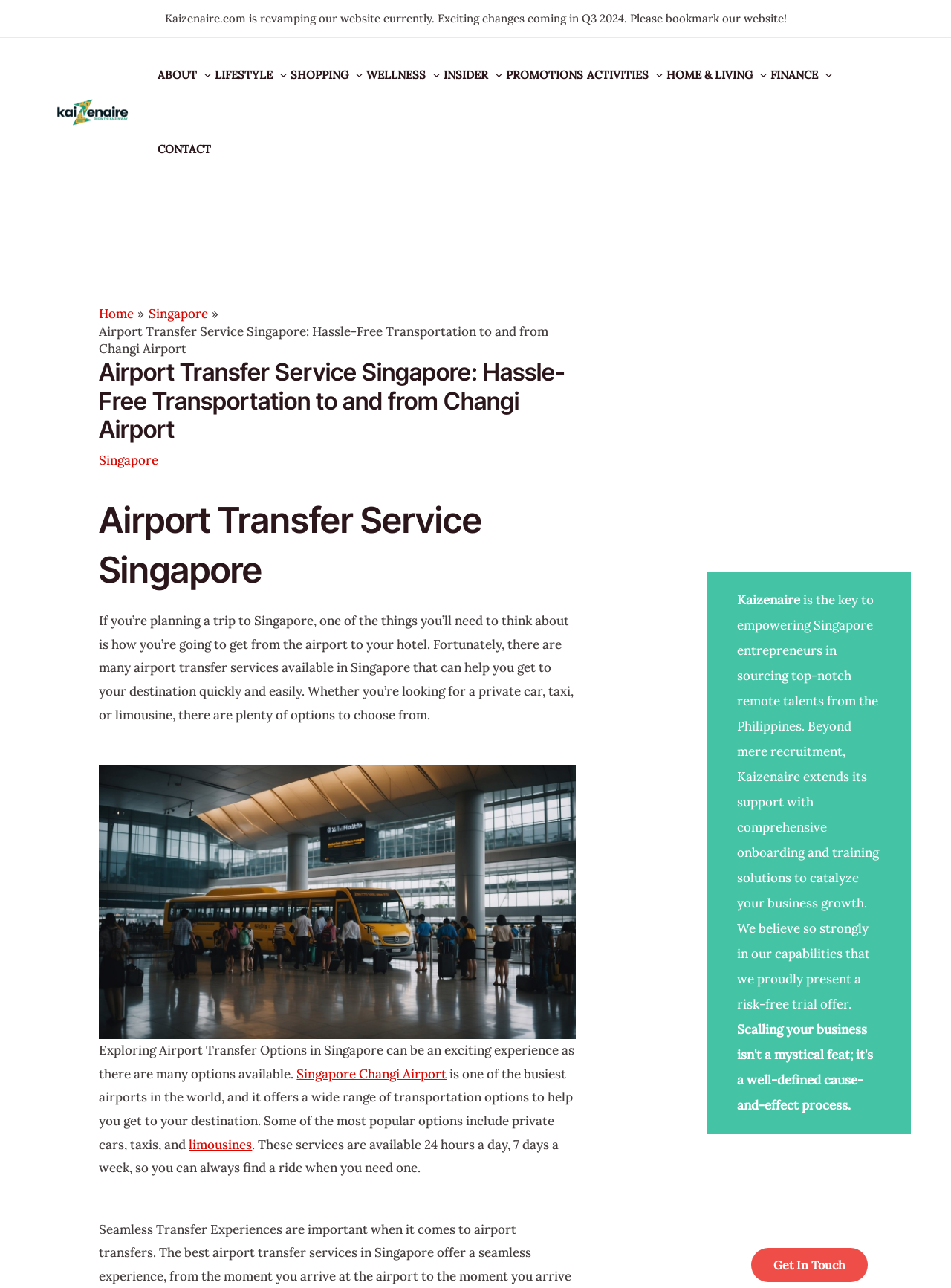Please provide a one-word or phrase answer to the question: 
What type of services are available 24/7?

Private cars, taxis, and limousines